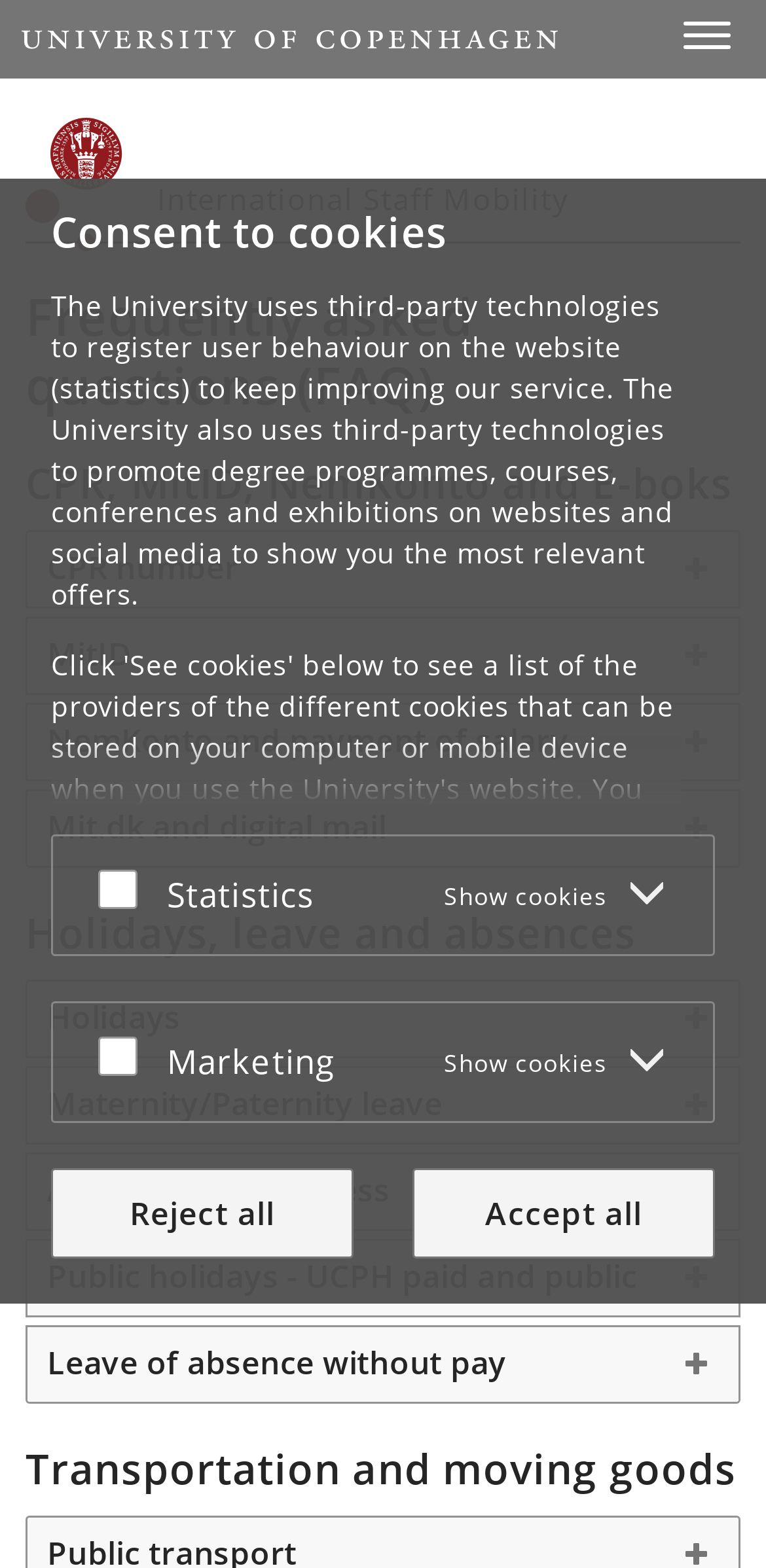Predict the bounding box coordinates for the UI element described as: "Leave of absence without pay". The coordinates should be four float numbers between 0 and 1, presented as [left, top, right, bottom].

[0.036, 0.847, 0.964, 0.894]